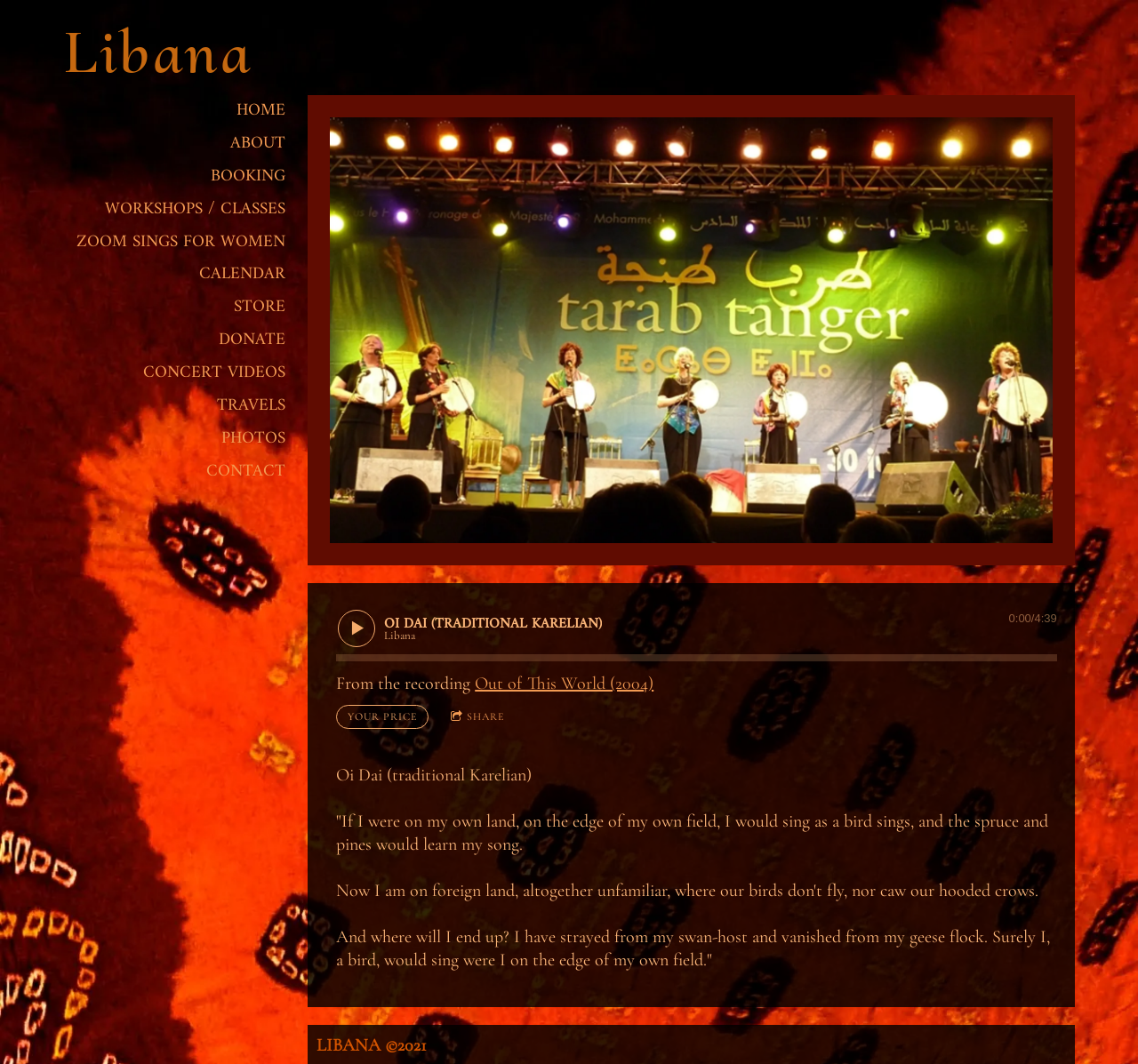Offer a meticulous caption that includes all visible features of the webpage.

The webpage appears to be a music-related page, specifically showcasing a song titled "Oi Dai (traditional Karelian)" by Libana. At the top, there is a heading with the artist's name, "Libana", which is also a link. Below this, there is a navigation menu with links to various sections, including "HOME", "ABOUT", "BOOKING", and others.

On the left side of the page, there is a large image that takes up most of the vertical space. To the right of the image, there is an article section that contains information about the song. At the top of this section, there is a header with a play button and the song title "OI DAI (TRADITIONAL KARELIAN)" in bold text. Below this, there is a line of text that reads "From the recording Out of This World (2004)".

Further down, there are links to "YOUR PRICE" and "SHARE", as well as a block of text that appears to be the lyrics of the song. The lyrics are written in a poetic style, describing a sense of longing and disconnection from one's homeland. At the very bottom of the page, there is a copyright notice that reads "LIBANA ©2021".